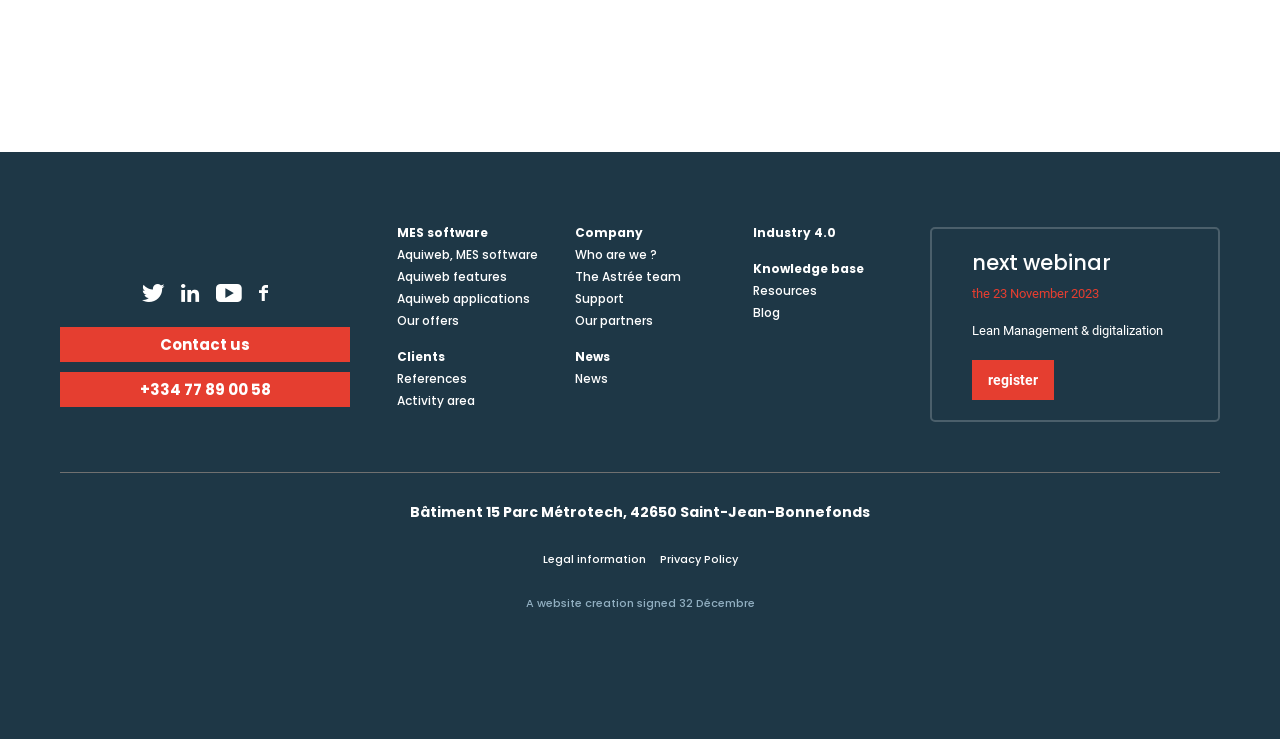Please give a concise answer to this question using a single word or phrase: 
What is the address of the company?

Bâtiment 15 Parc Métrotech, 42650 Saint-Jean-Bonnefonds